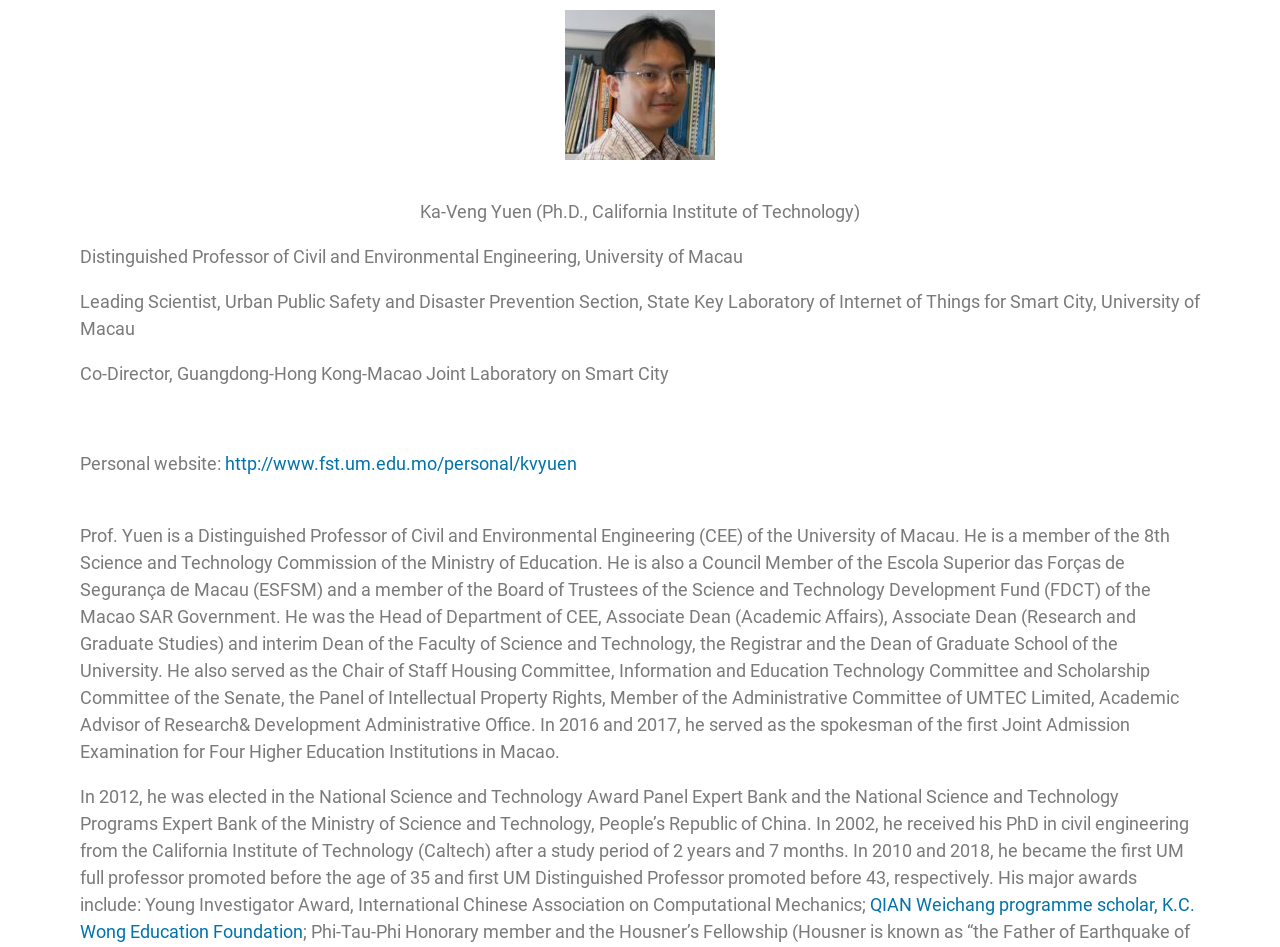What award did Prof. Yuen receive in 2002?
Please provide a comprehensive and detailed answer to the question.

According to the webpage, Prof. Yuen received his PhD in civil engineering from the California Institute of Technology (Caltech) in 2002.